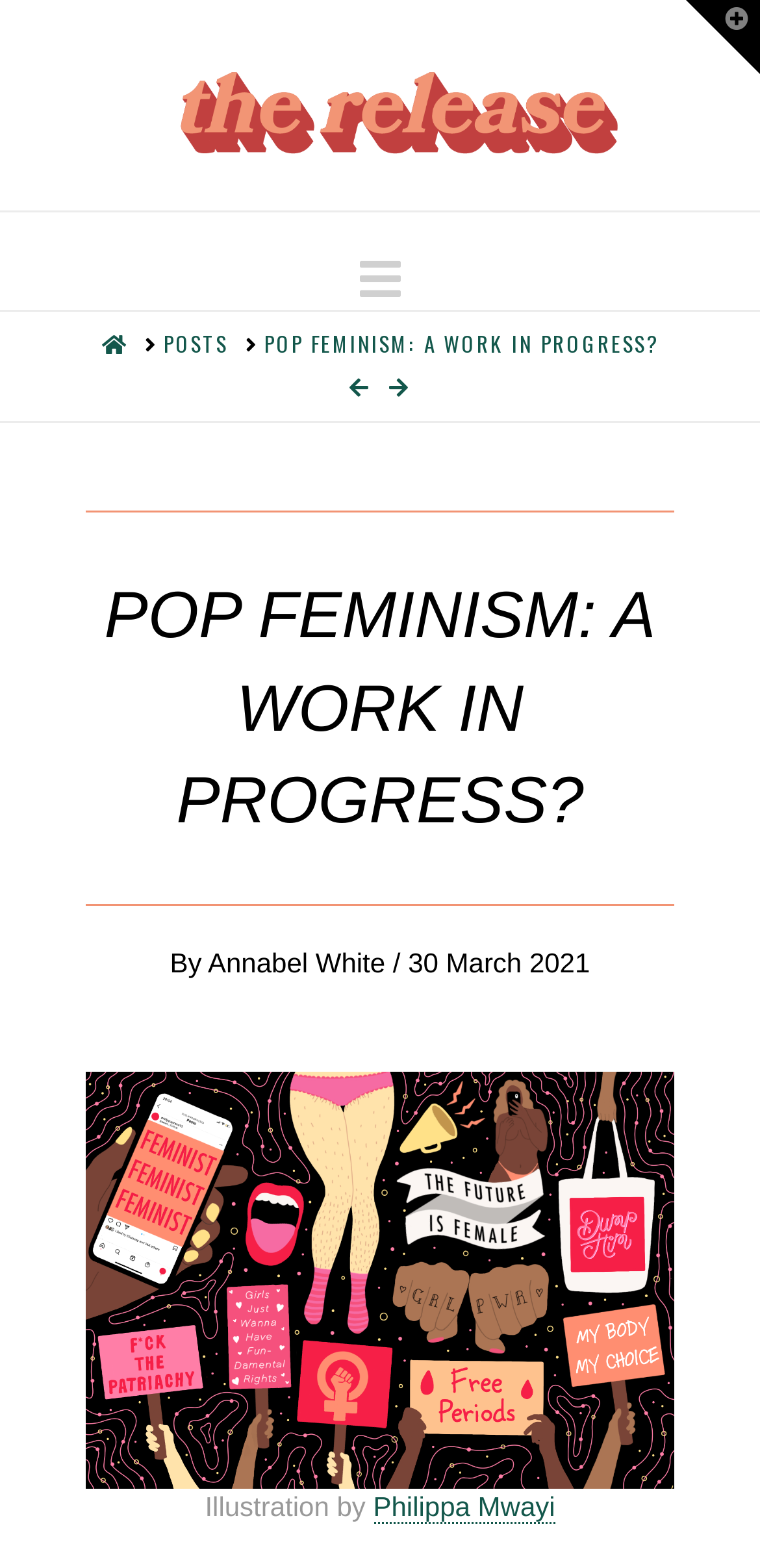Locate the bounding box coordinates of the clickable region to complete the following instruction: "Go to home page."

[0.134, 0.21, 0.167, 0.229]